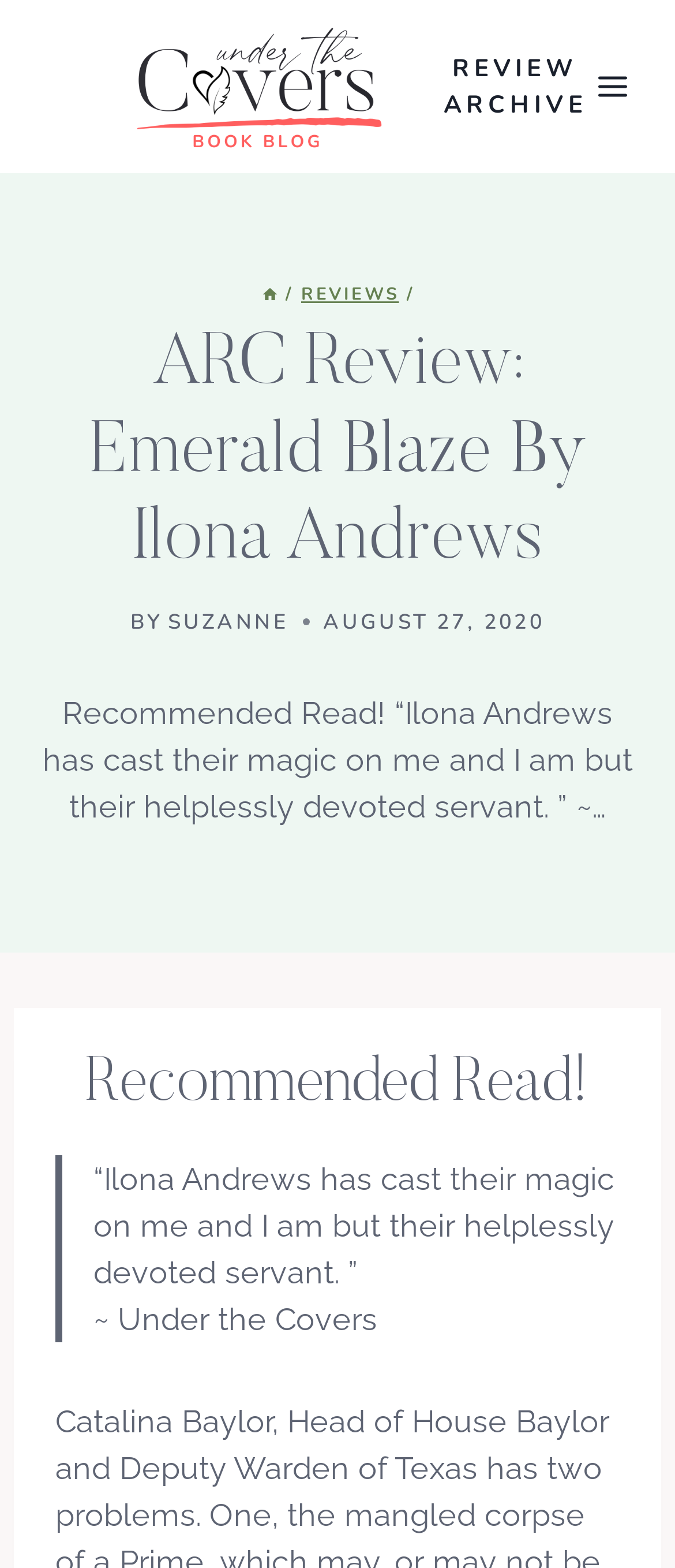What is the date of the review?
Look at the image and answer with only one word or phrase.

AUGUST 27, 2020